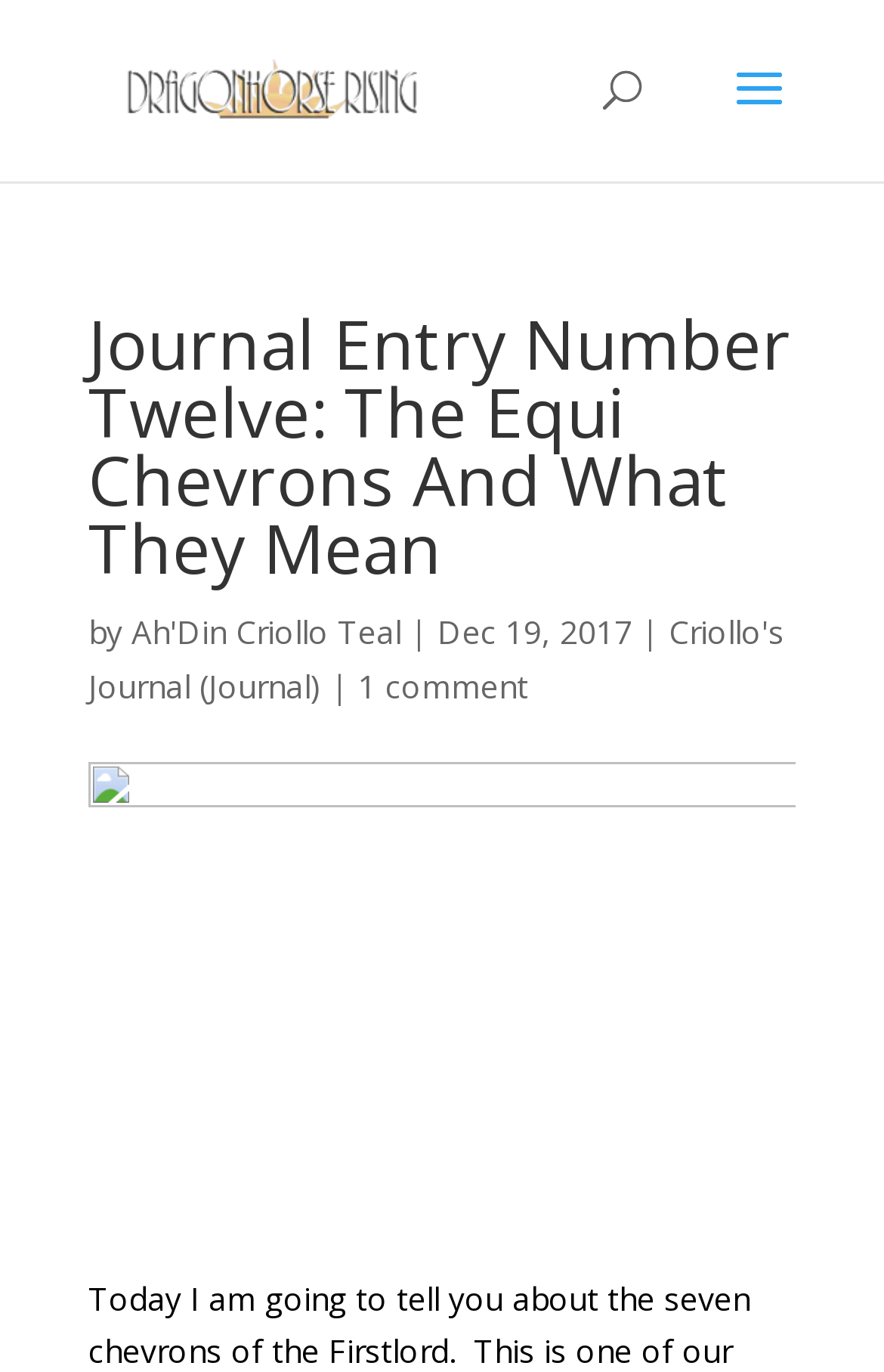How many comments does the journal entry have?
Give a thorough and detailed response to the question.

The number of comments can be found in the link '1 comment' which is located below the journal entry text.